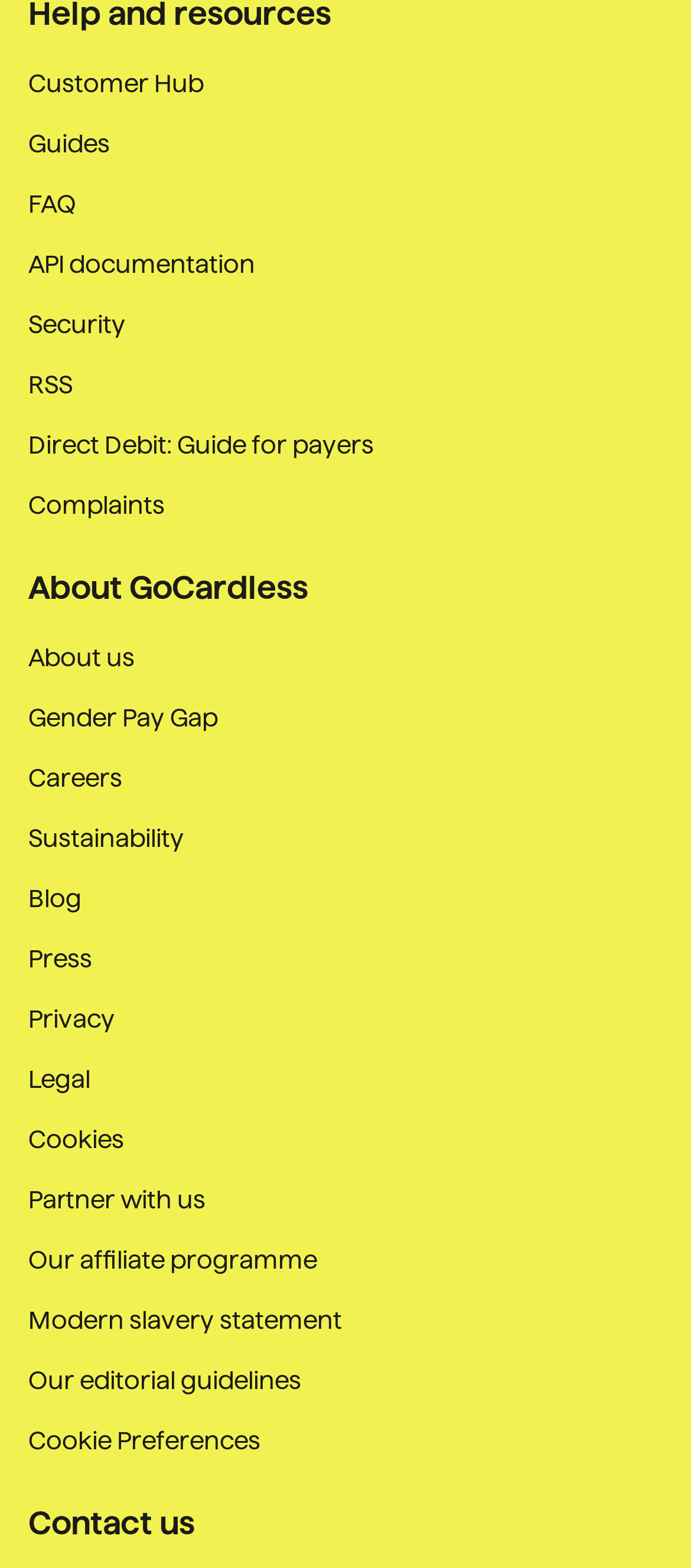Please answer the following question using a single word or phrase: 
What is the first link in the main section?

Customer Hub